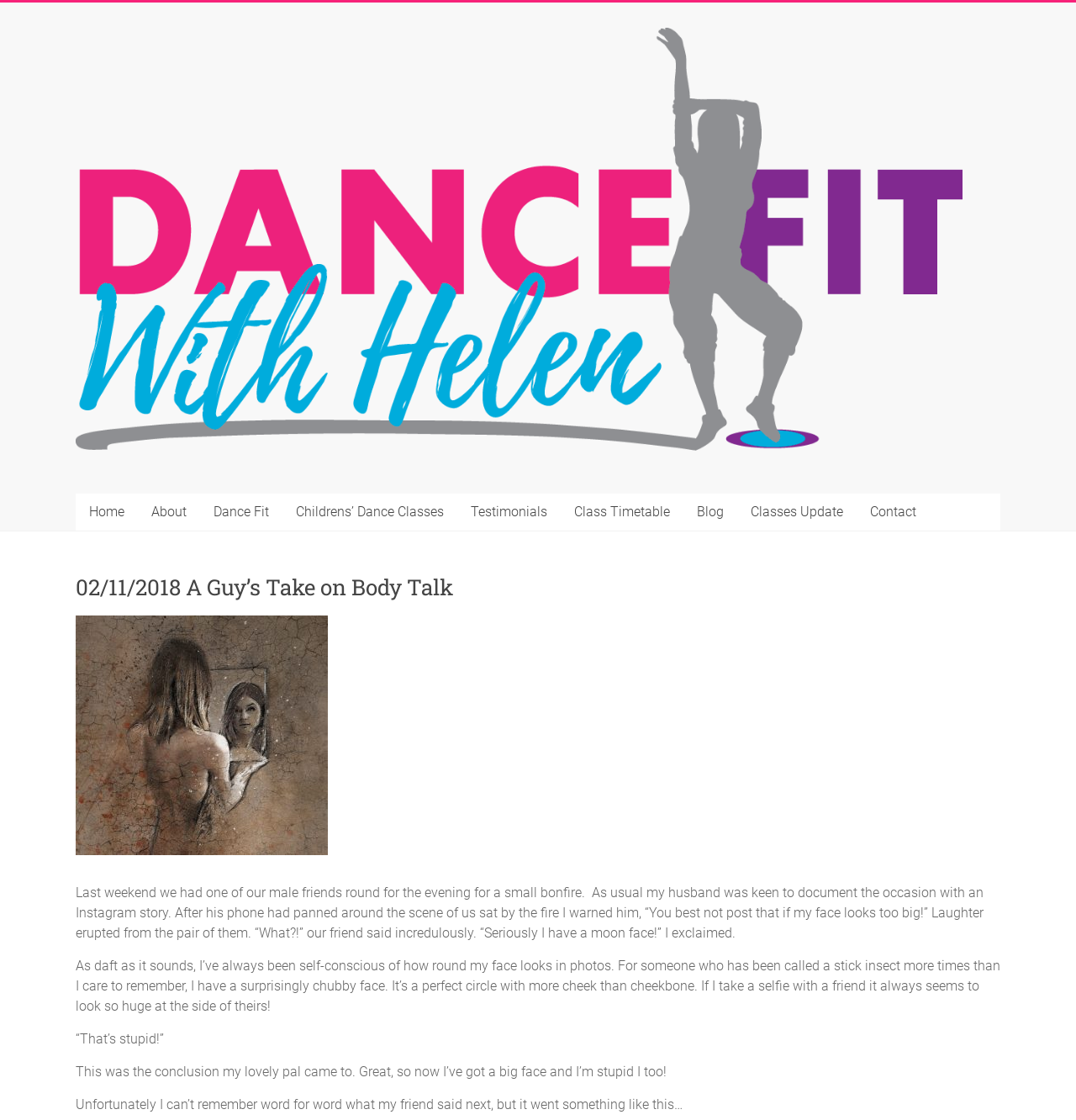From the element description: "Childrens’ Dance Classes", extract the bounding box coordinates of the UI element. The coordinates should be expressed as four float numbers between 0 and 1, in the order [left, top, right, bottom].

[0.262, 0.441, 0.425, 0.474]